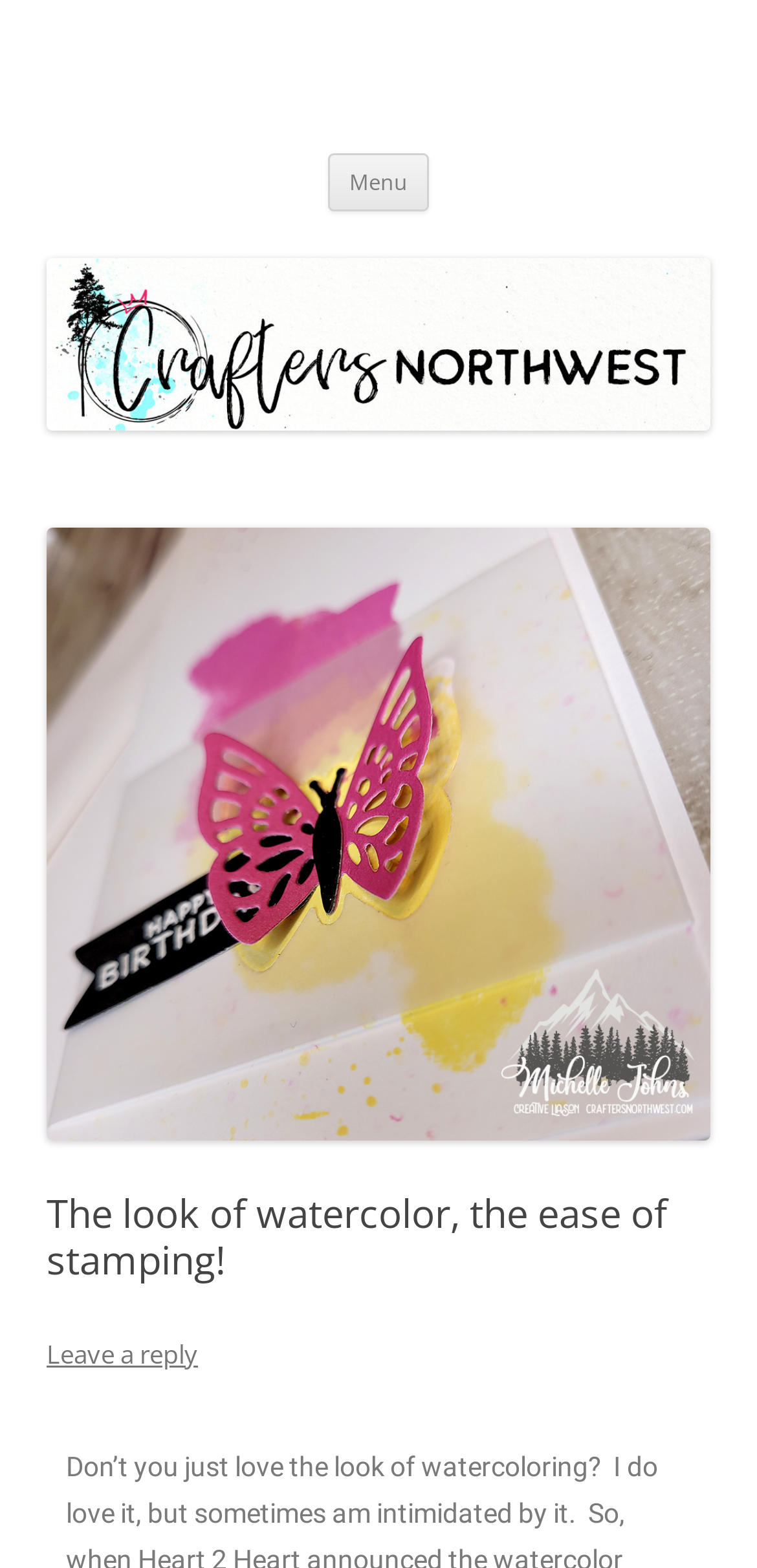What is the text on the button?
Based on the screenshot, answer the question with a single word or phrase.

Menu